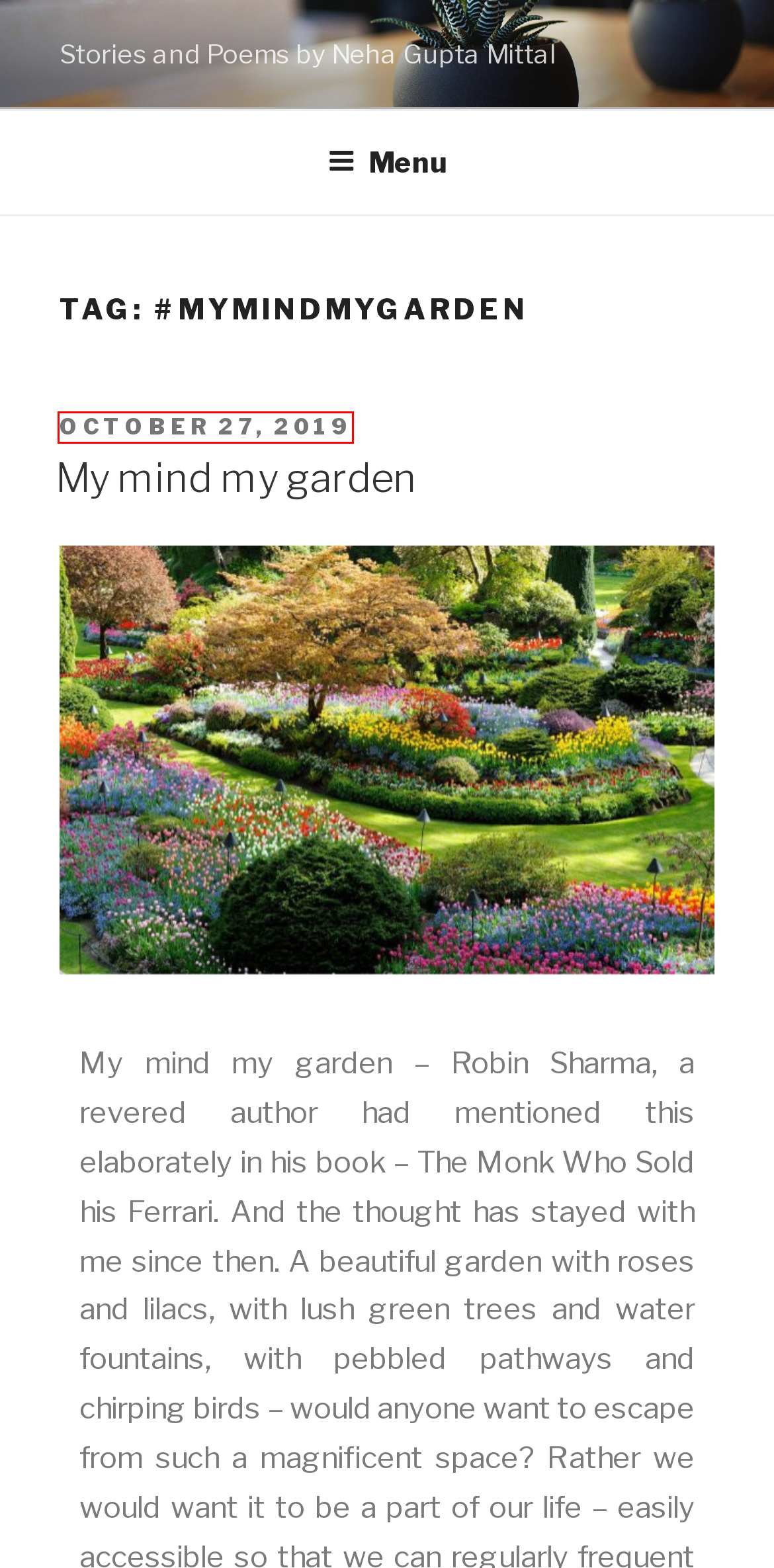You have a screenshot of a webpage with a red rectangle bounding box around a UI element. Choose the best description that matches the new page after clicking the element within the bounding box. The candidate descriptions are:
A. All simply settles…
B. Experiential
C. Poems and couplets
D. My mind my garden
E. Sustainable living
F. October 2021
G. July 2023
H. The 5 Negative Effects of the Habit of Judging Others

D